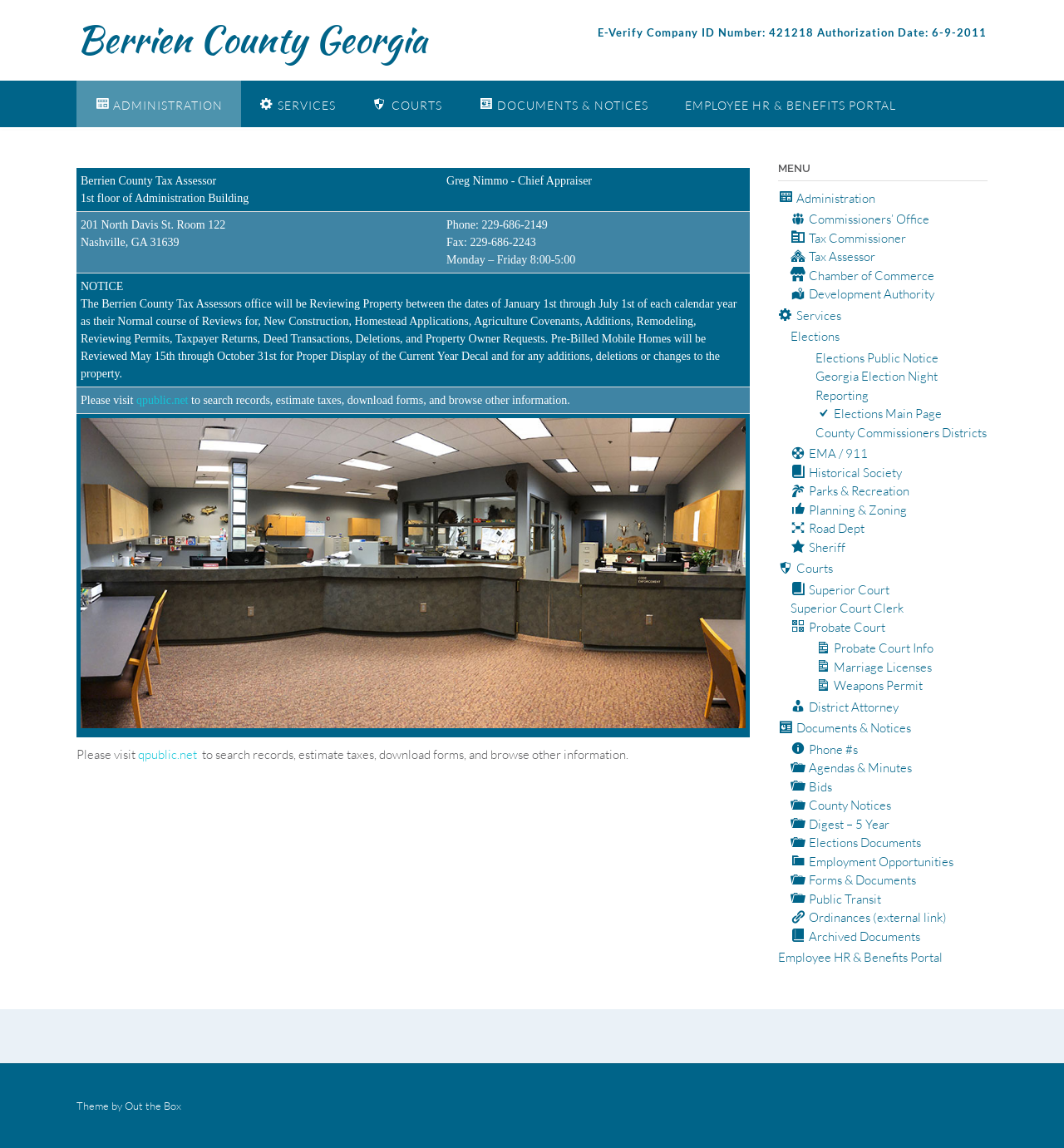Provide the bounding box coordinates for the UI element described in this sentence: "Sheriff". The coordinates should be four float values between 0 and 1, i.e., [left, top, right, bottom].

[0.743, 0.47, 0.795, 0.483]